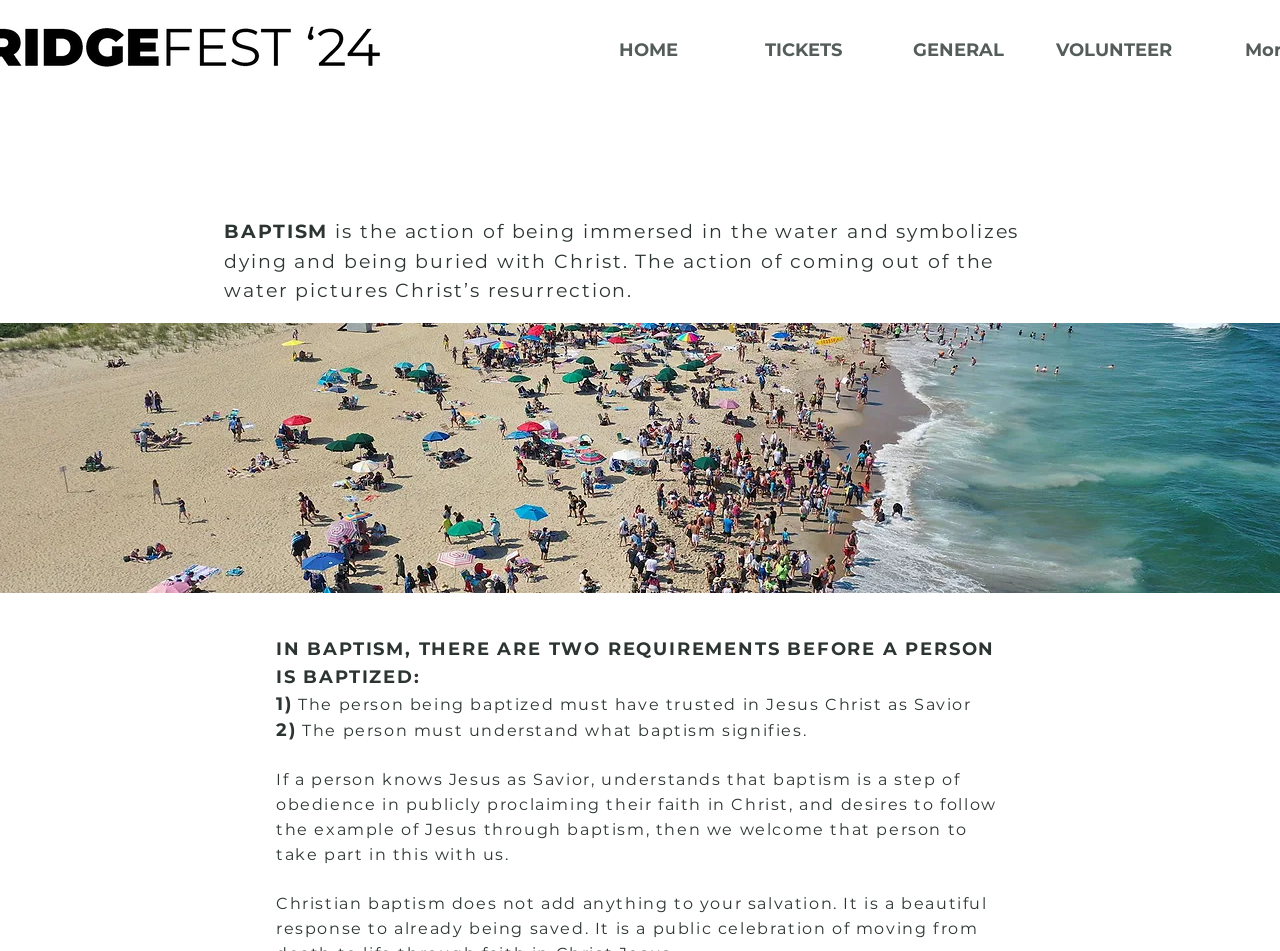Detail the features and information presented on the webpage.

The webpage is about Baptism, specifically its meaning and requirements. At the top, there is a navigation menu with four links: "HOME", "TICKETS", "GENERAL", and "VOLUNTEER", aligned horizontally and taking up about half of the screen width.

Below the navigation menu, there is a large image that spans the entire width of the screen, taking up about a third of the screen height. The image is likely a scenic or event-related photo, as it is named "Bridgefest-16.jpg".

To the right of the image, there is a title "BAPTISM" in a larger font, followed by a paragraph of text that explains the symbolism of baptism, comparing it to Christ's resurrection. This text block takes up about a quarter of the screen width and is positioned near the top of the screen.

Further down, there is a section that outlines the two requirements for baptism. The text is divided into two numbered points, each with a brief description. The first point states that the person being baptized must have trusted in Jesus Christ as Savior, and the second point explains that the person must understand what baptism signifies. This section takes up about half of the screen width and is positioned near the middle of the screen.

Finally, there is a concluding paragraph that welcomes individuals who meet the requirements to participate in baptism. This text block is wider than the previous ones, taking up about three-quarters of the screen width, and is positioned near the bottom of the screen.